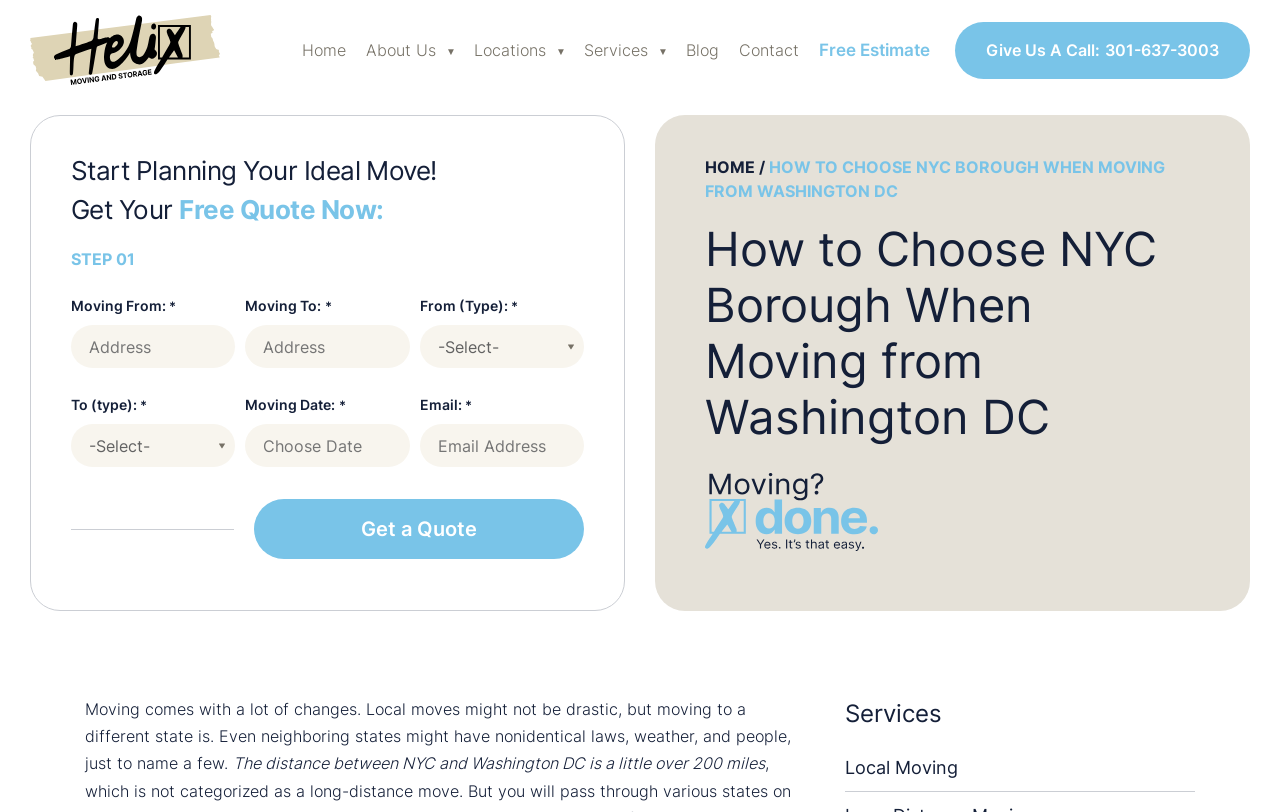What is the topic of the article on this webpage?
Refer to the screenshot and answer in one word or phrase.

Choosing NYC borough when moving from Washington DC